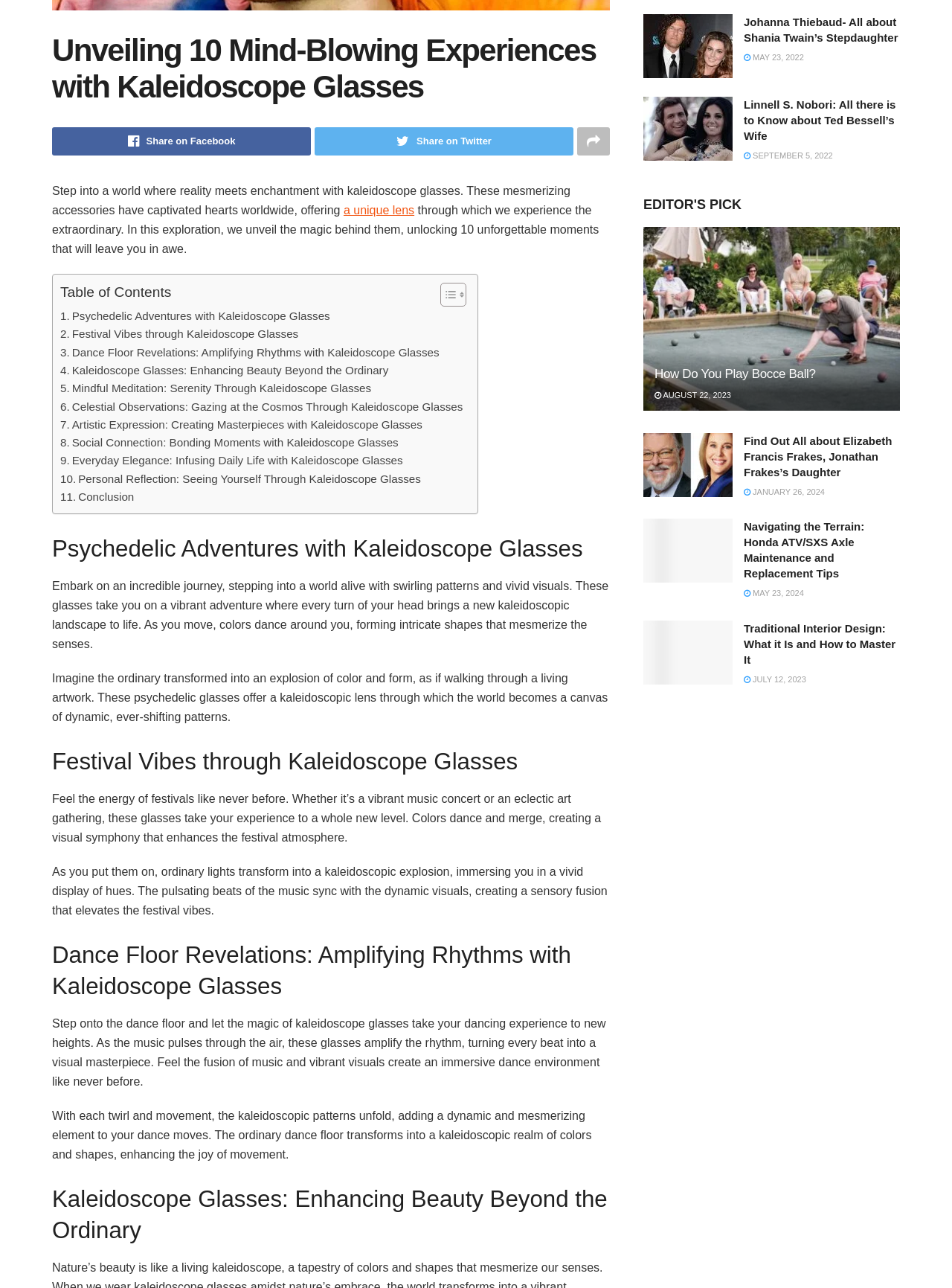Find the bounding box coordinates for the HTML element specified by: "August 22, 2023".

[0.688, 0.303, 0.768, 0.31]